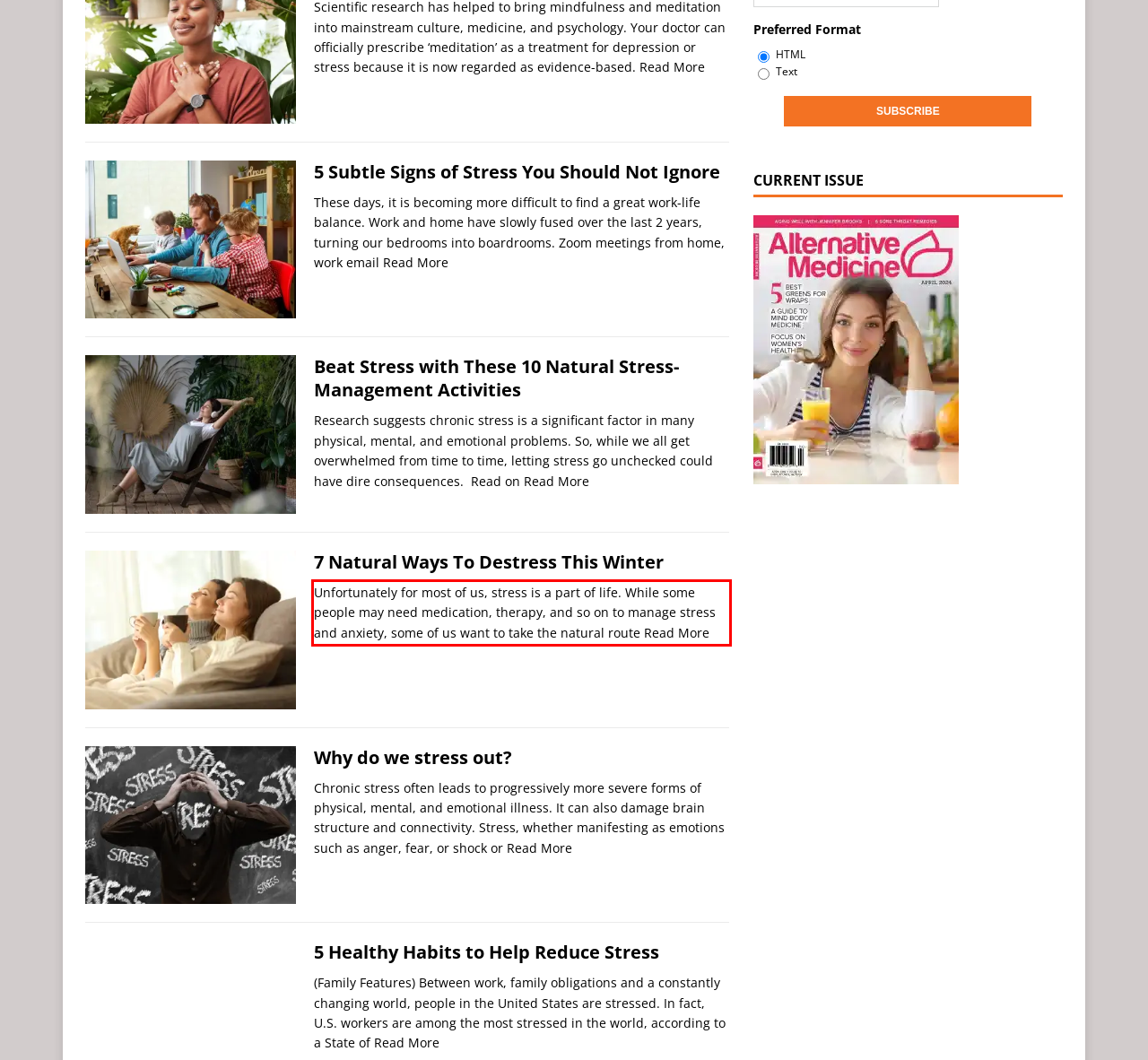Given a screenshot of a webpage containing a red rectangle bounding box, extract and provide the text content found within the red bounding box.

Unfortunately for most of us, stress is a part of life. While some people may need medication, therapy, and so on to manage stress and anxiety, some of us want to take the natural route Read More